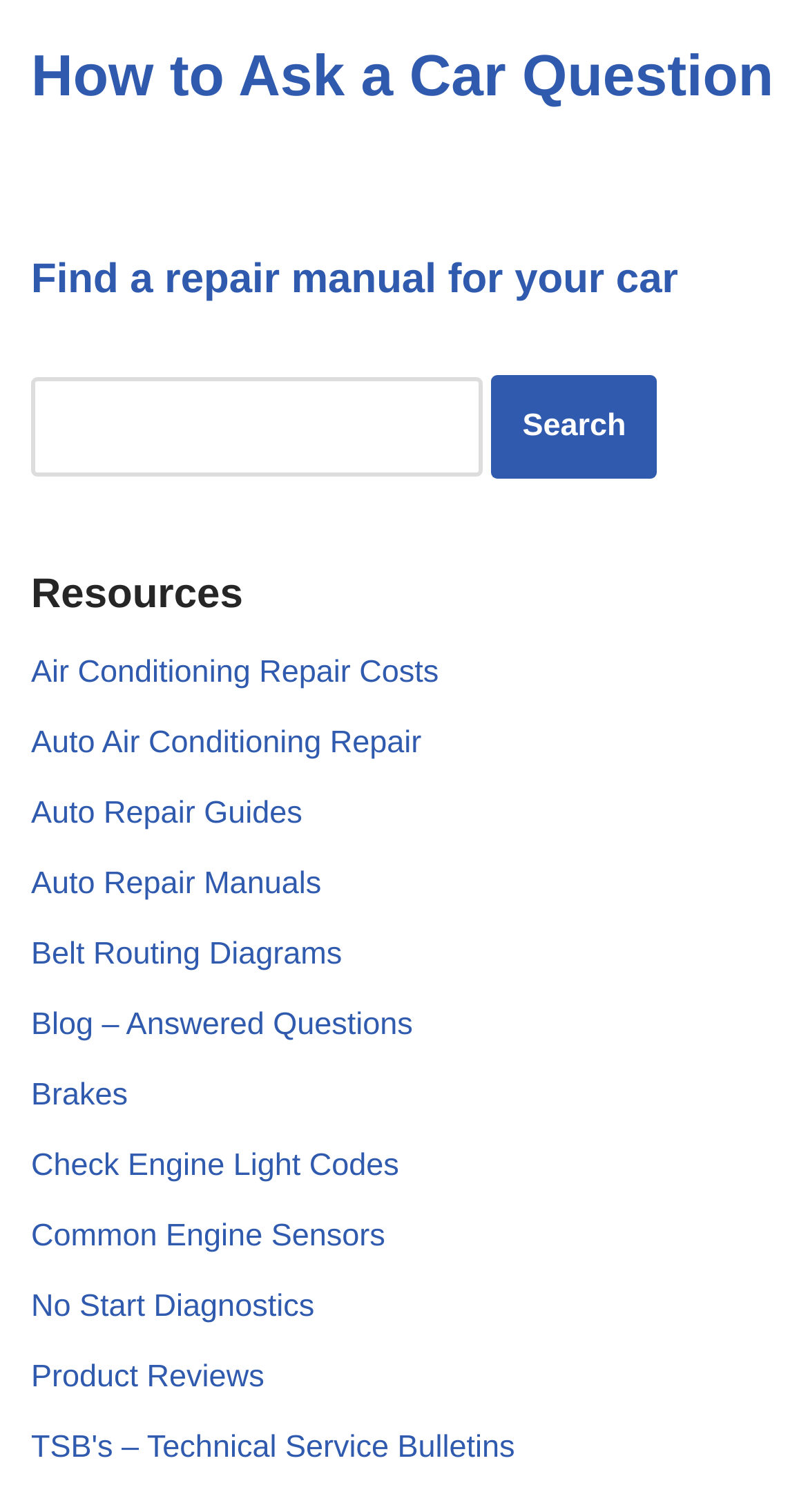Using details from the image, please answer the following question comprehensively:
What is the main topic of the webpage?

The webpage contains various resources and links related to car repair, including repair manuals, guides, and troubleshooting resources. The heading at the top of the webpage also mentions 'Learn how to ask and submit a car question', which further suggests that the main topic of the webpage is car repair.